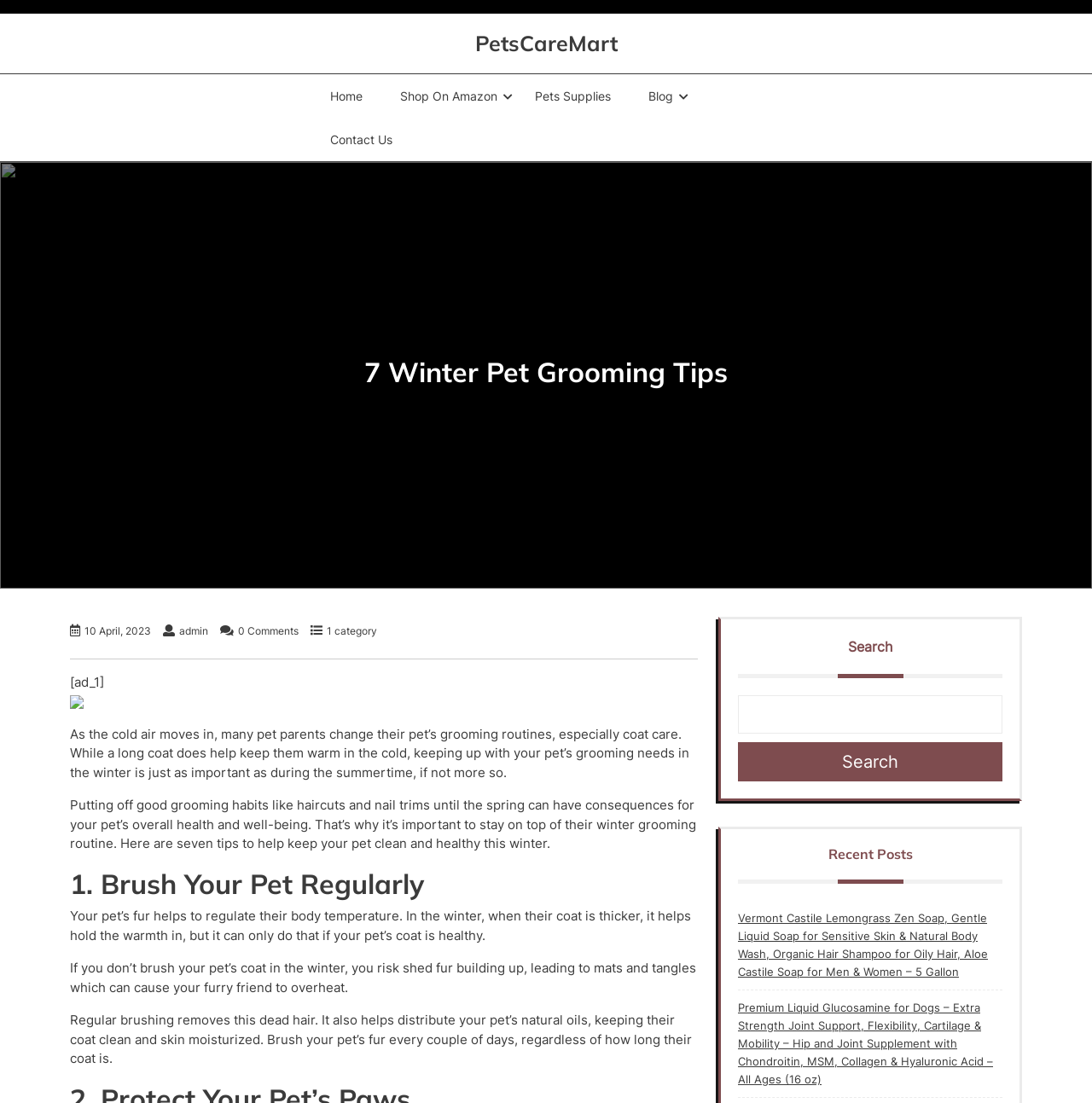Offer an in-depth caption of the entire webpage.

The webpage is about pet grooming, specifically providing 7 winter pet grooming tips. At the top, there is a heading "PetsCareMart" and a navigation menu with links to "Home", "Shop On Amazon", "Pets Supplies", "Blog", and "Contact Us". 

Below the navigation menu, there is a main heading "7 Winter Pet Grooming Tips" followed by some metadata, including the date "10 April, 2023", the author "admin", and the number of comments "0 Comments". 

To the right of the metadata, there is a horizontal separator line. Below the separator line, there is an advertisement "[ad_1]" and a small image. 

The main content of the webpage starts with a paragraph of text discussing the importance of pet grooming during the winter season. It is followed by 7 tips, each with a heading and a few paragraphs of text explaining the tip. The first tip is "1. Brush Your Pet Regularly", which emphasizes the importance of regular brushing to prevent matting and tangling of fur.

On the right side of the webpage, there is a search box with a button and a heading "Recent Posts" above it. Below the search box, there are two links to recent posts, which appear to be product reviews or recommendations.

Overall, the webpage is focused on providing informative content about pet grooming, with some additional features such as a navigation menu, search box, and recent posts section.